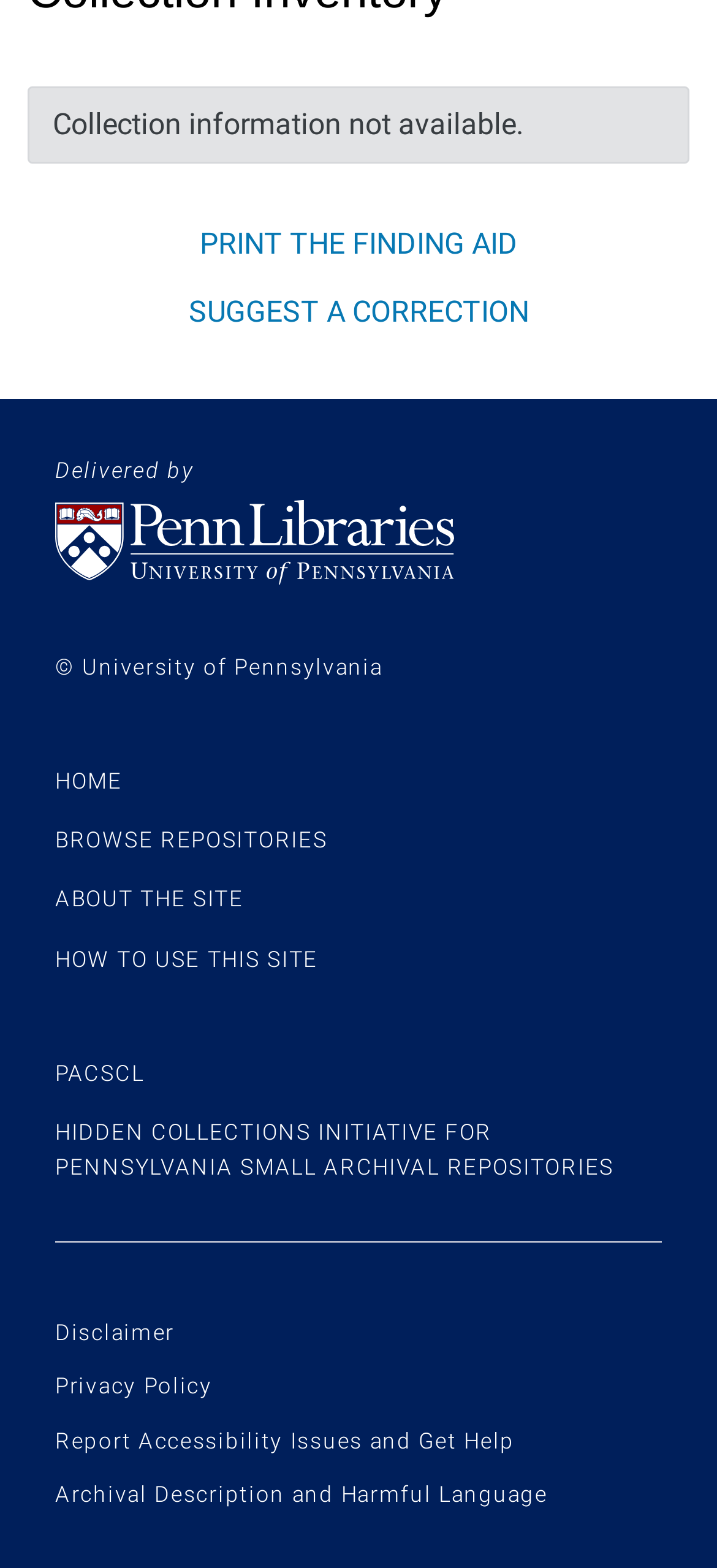Determine the bounding box coordinates for the area that should be clicked to carry out the following instruction: "go to university of pennsylvania libraries homepage".

[0.077, 0.318, 0.923, 0.373]